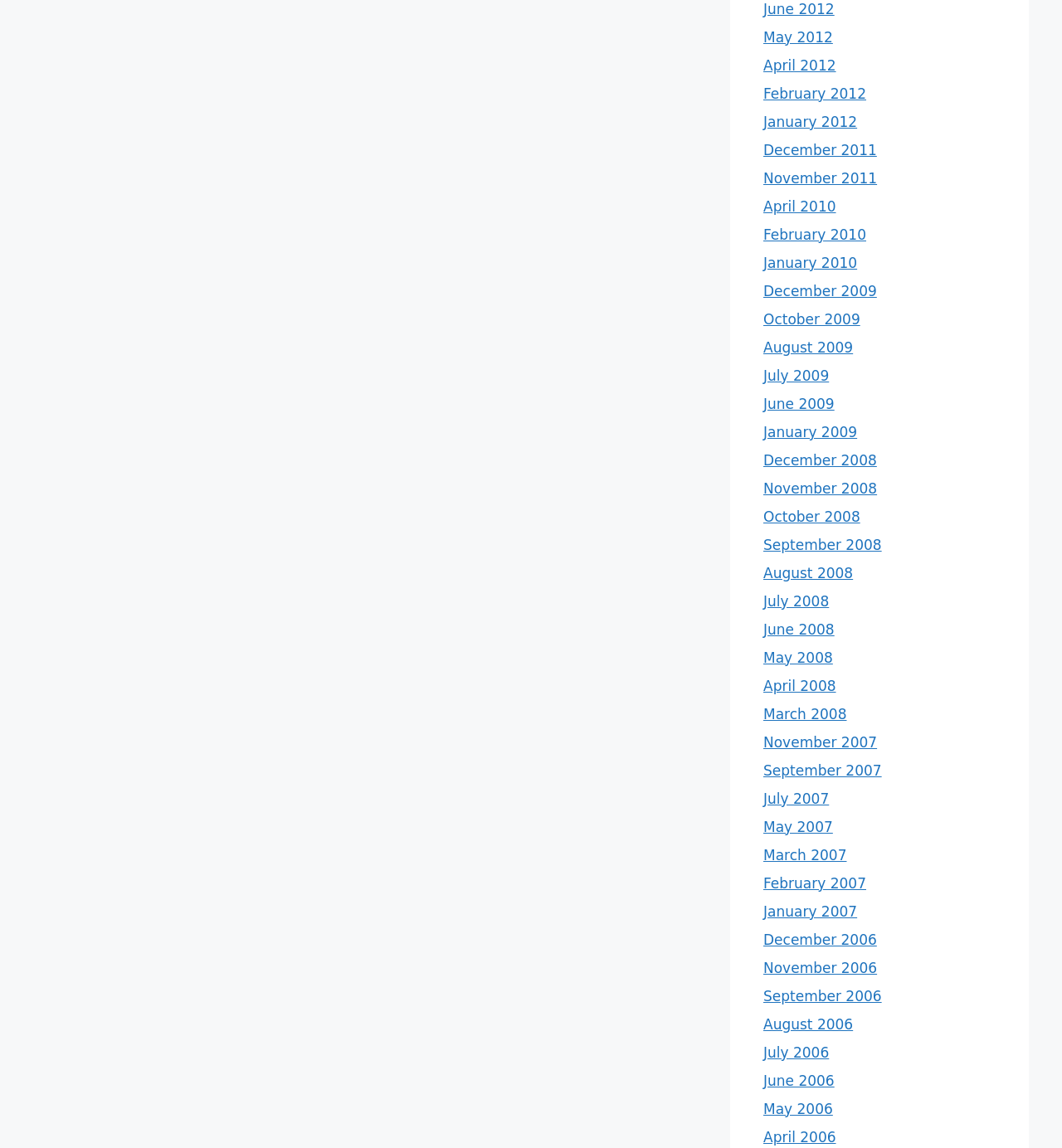Are there any months listed in 2011? Observe the screenshot and provide a one-word or short phrase answer.

Yes